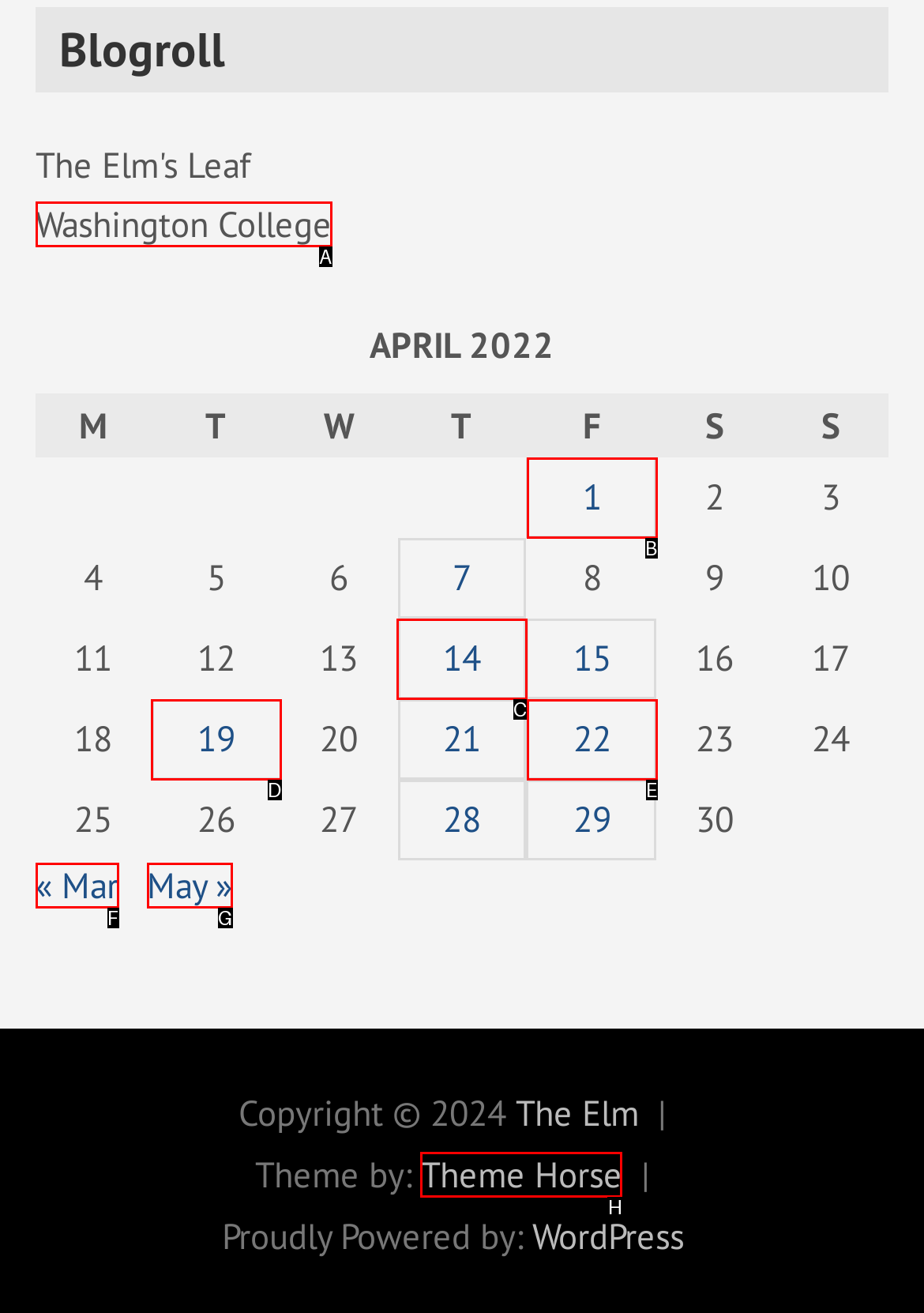Choose the letter that best represents the description: 1. Provide the letter as your response.

B